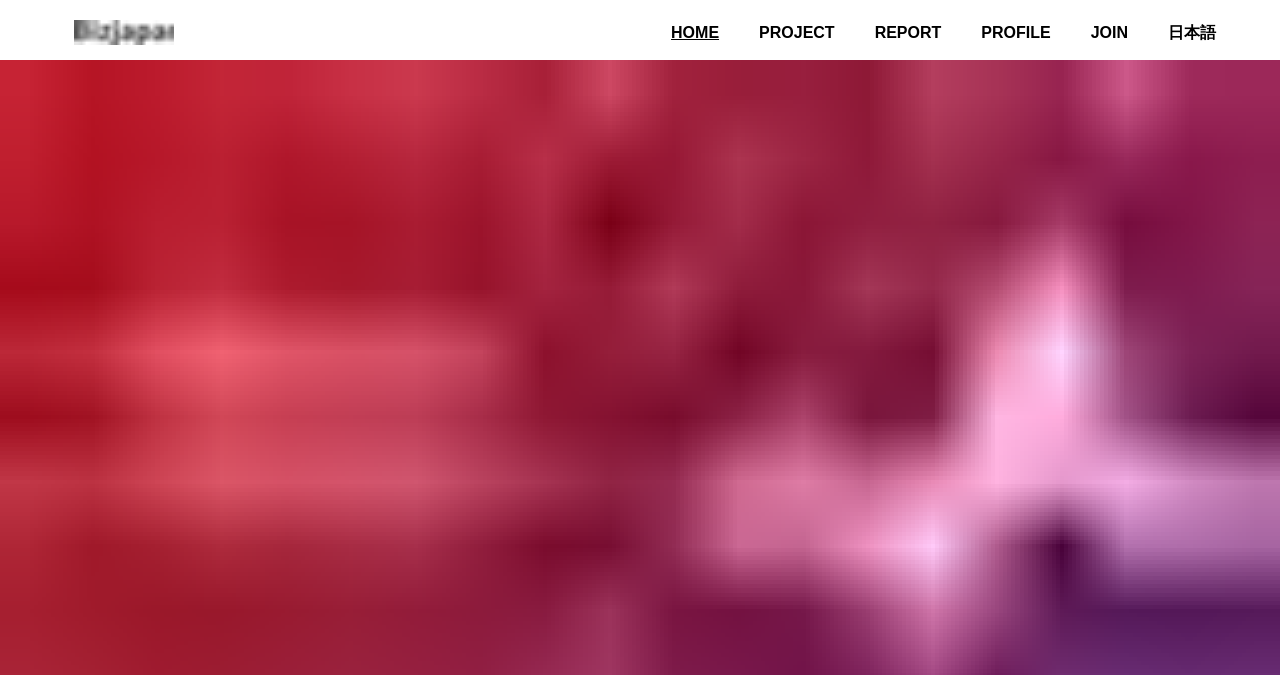How many main navigation links are there?
Please answer the question with as much detail and depth as you can.

The main navigation links can be found at the top of the webpage. There are five links: 'HOME', 'PROJECT', 'REPORT', 'PROFILE', and 'JOIN'. These links are likely the main navigation links of the webpage.